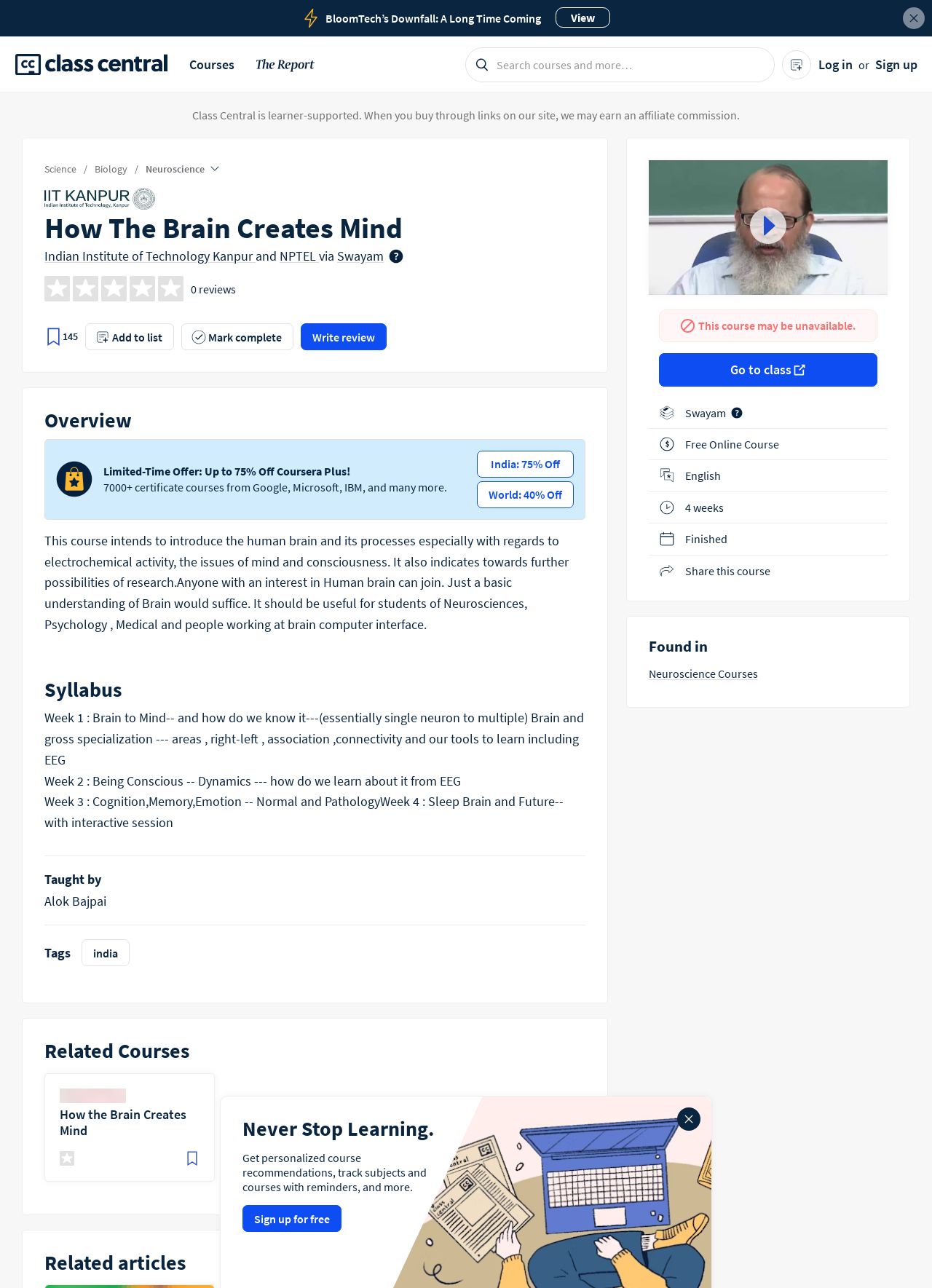Please identify the bounding box coordinates of the clickable area that will fulfill the following instruction: "Log in". The coordinates should be in the format of four float numbers between 0 and 1, i.e., [left, top, right, bottom].

[0.878, 0.043, 0.915, 0.056]